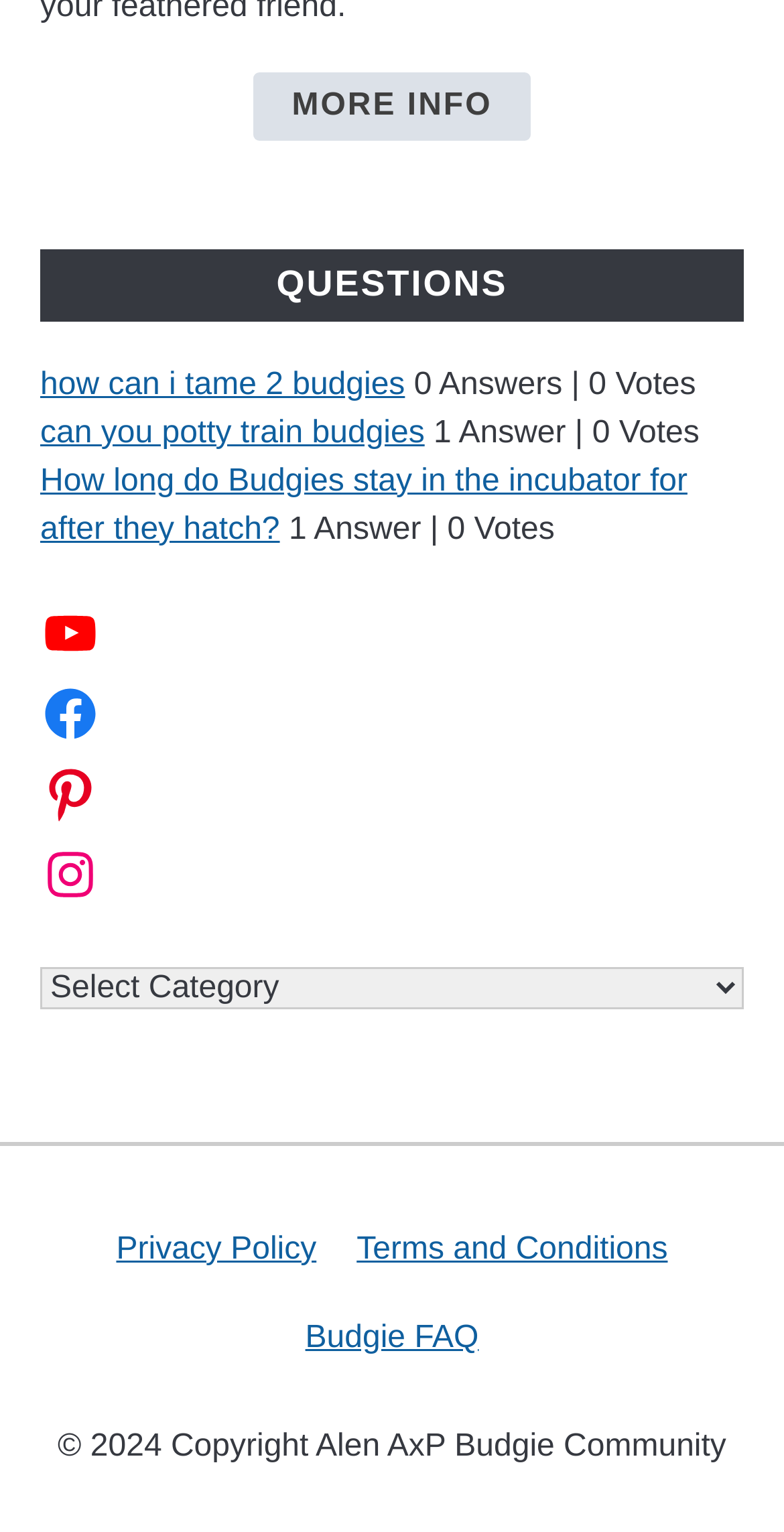Kindly determine the bounding box coordinates of the area that needs to be clicked to fulfill this instruction: "Visit the 'Budgie Nation Group'".

[0.051, 0.446, 0.949, 0.485]